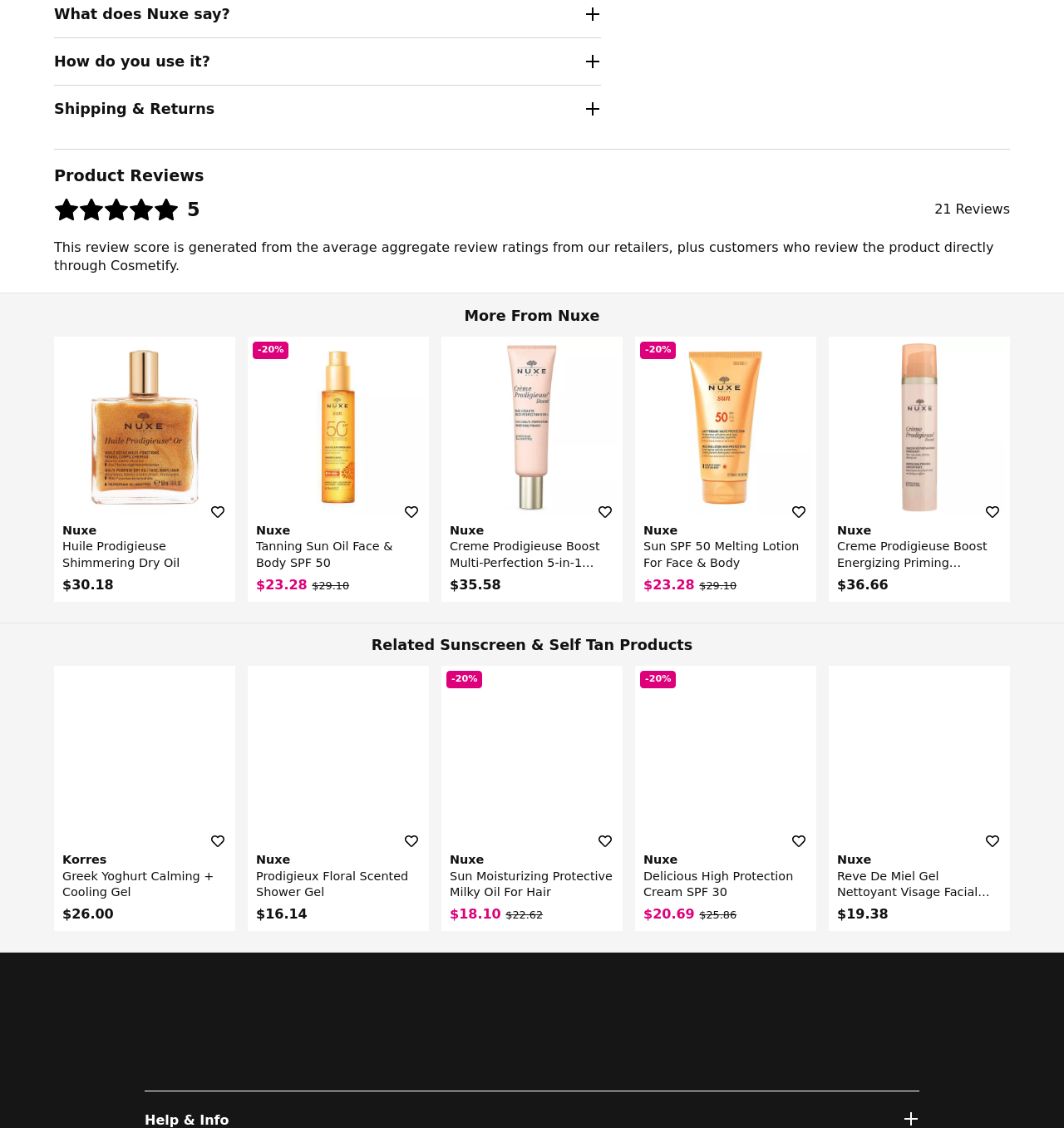Respond with a single word or short phrase to the following question: 
How many products are listed under 'More From Nuxe'?

5